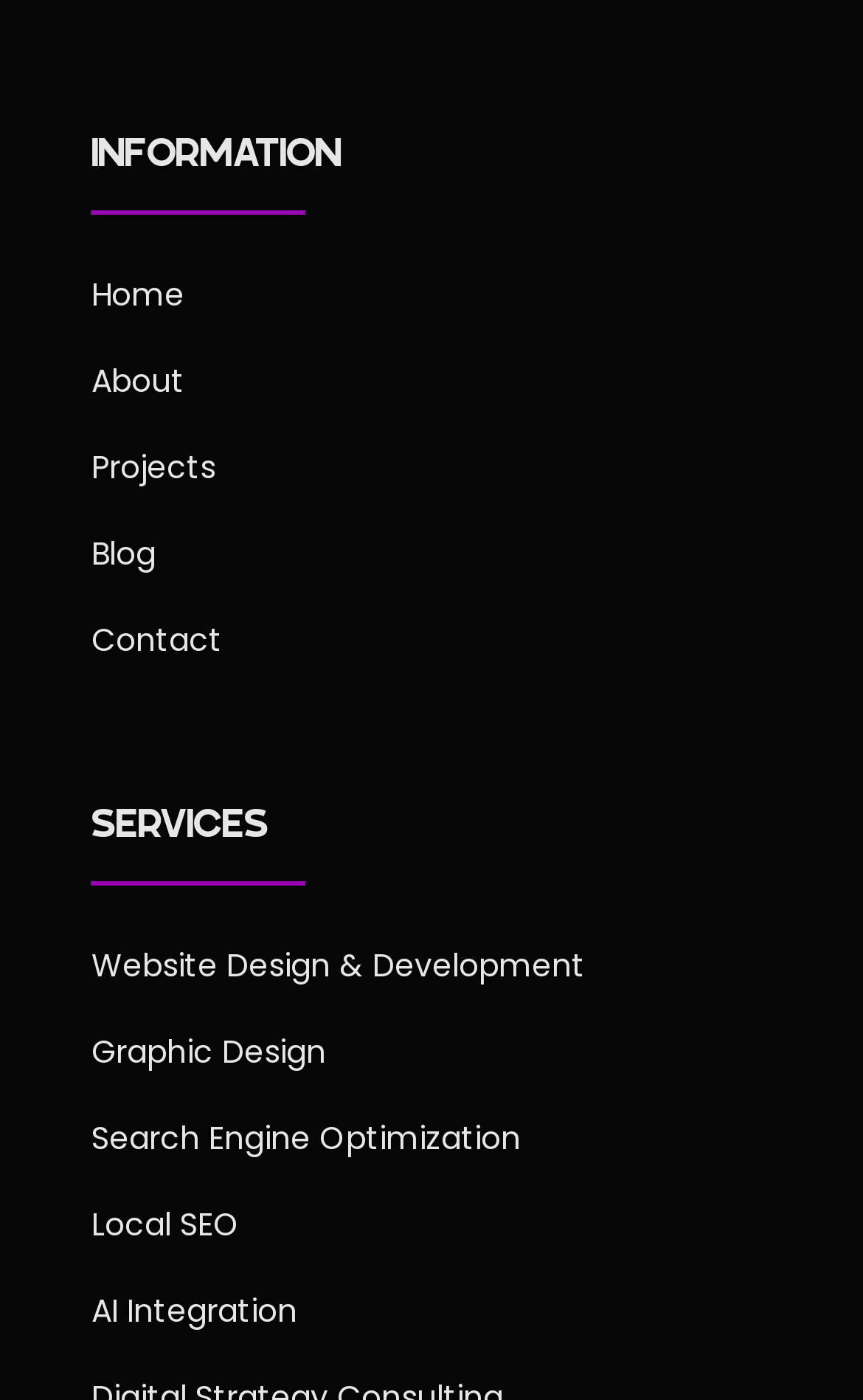Find the bounding box coordinates of the element to click in order to complete the given instruction: "read the blog."

[0.106, 0.57, 0.181, 0.601]